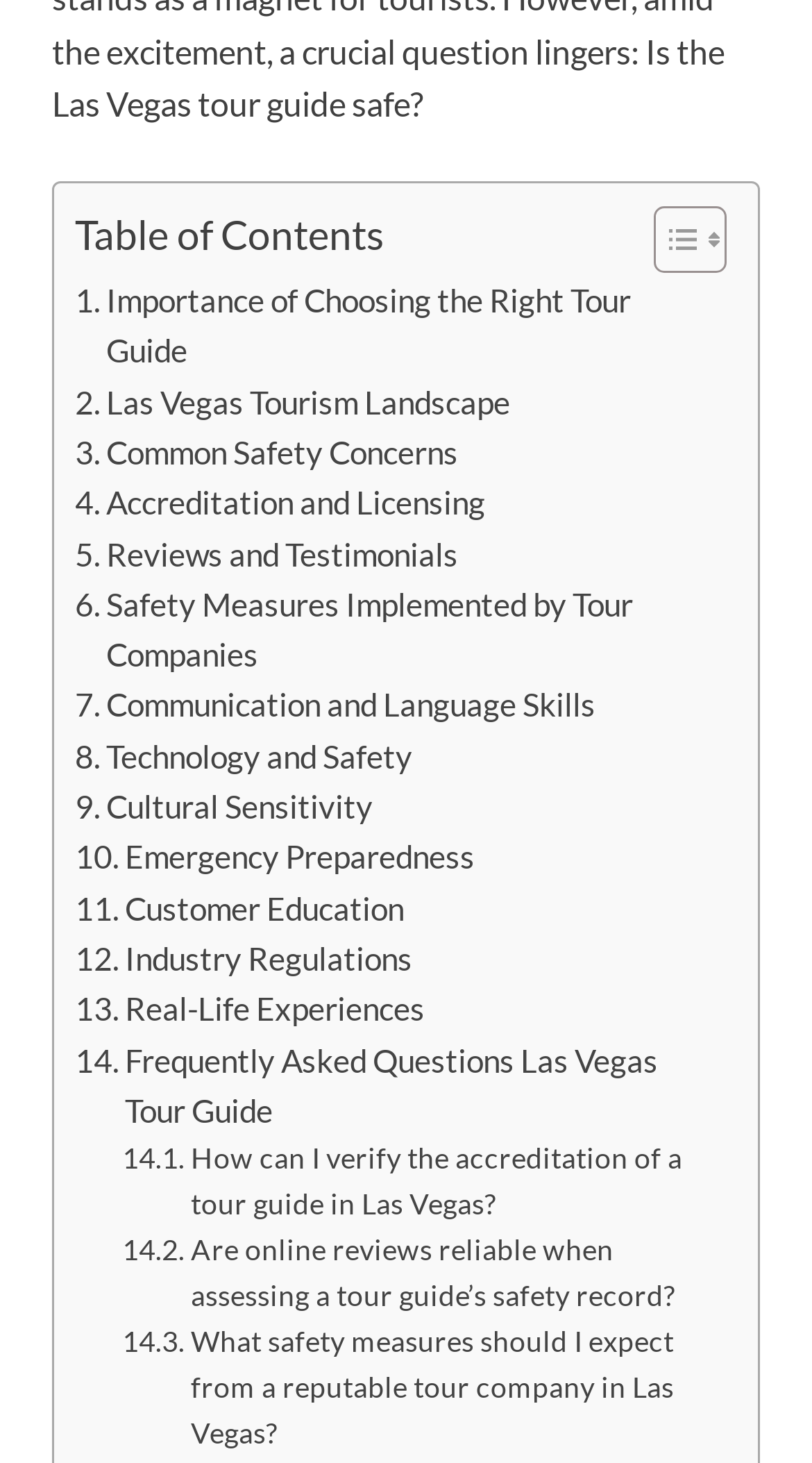Locate the bounding box coordinates of the clickable area needed to fulfill the instruction: "Toggle Table of Content".

[0.767, 0.139, 0.882, 0.188]